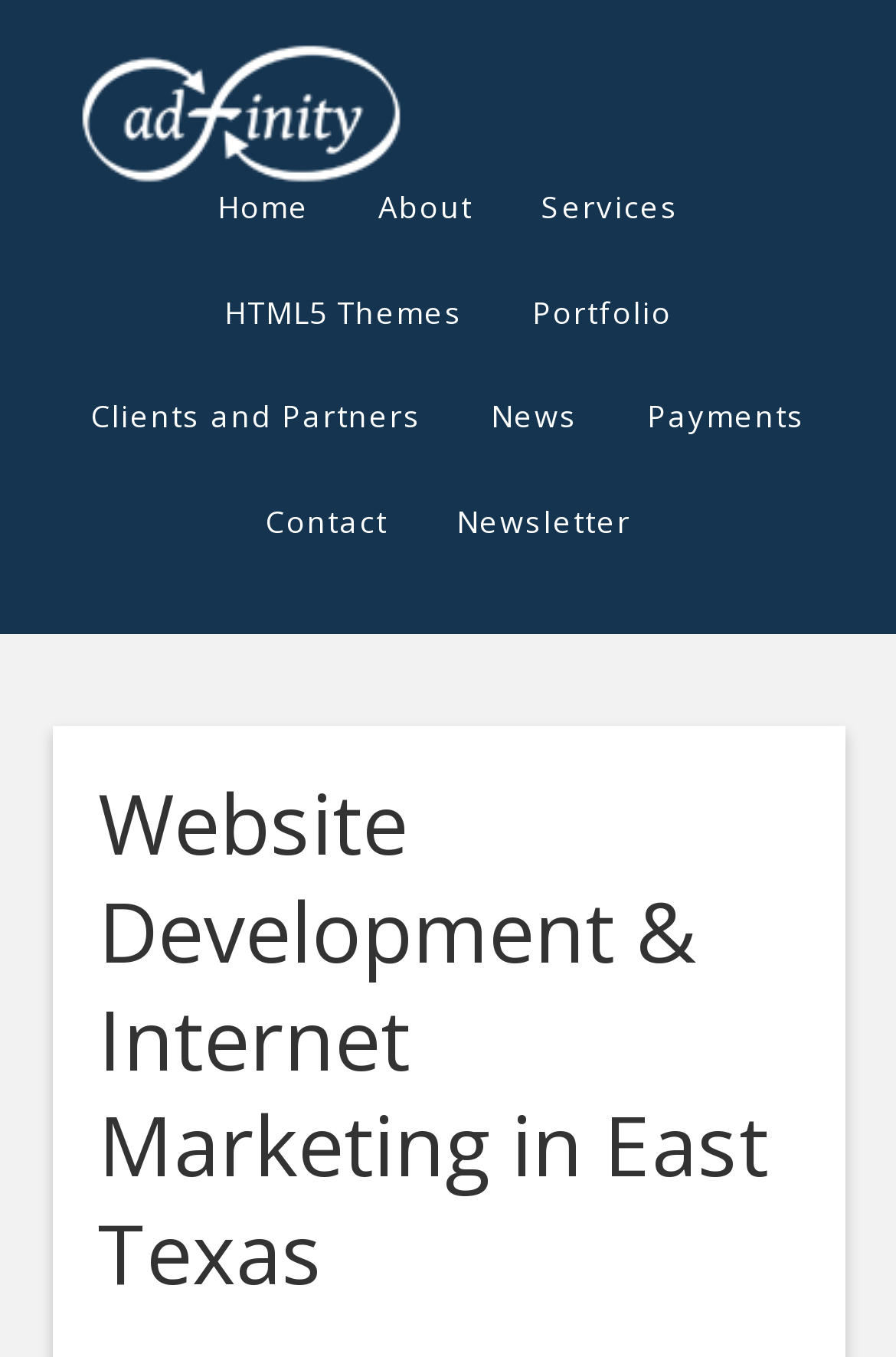Indicate the bounding box coordinates of the element that needs to be clicked to satisfy the following instruction: "check portfolio". The coordinates should be four float numbers between 0 and 1, i.e., [left, top, right, bottom].

[0.56, 0.192, 0.783, 0.269]